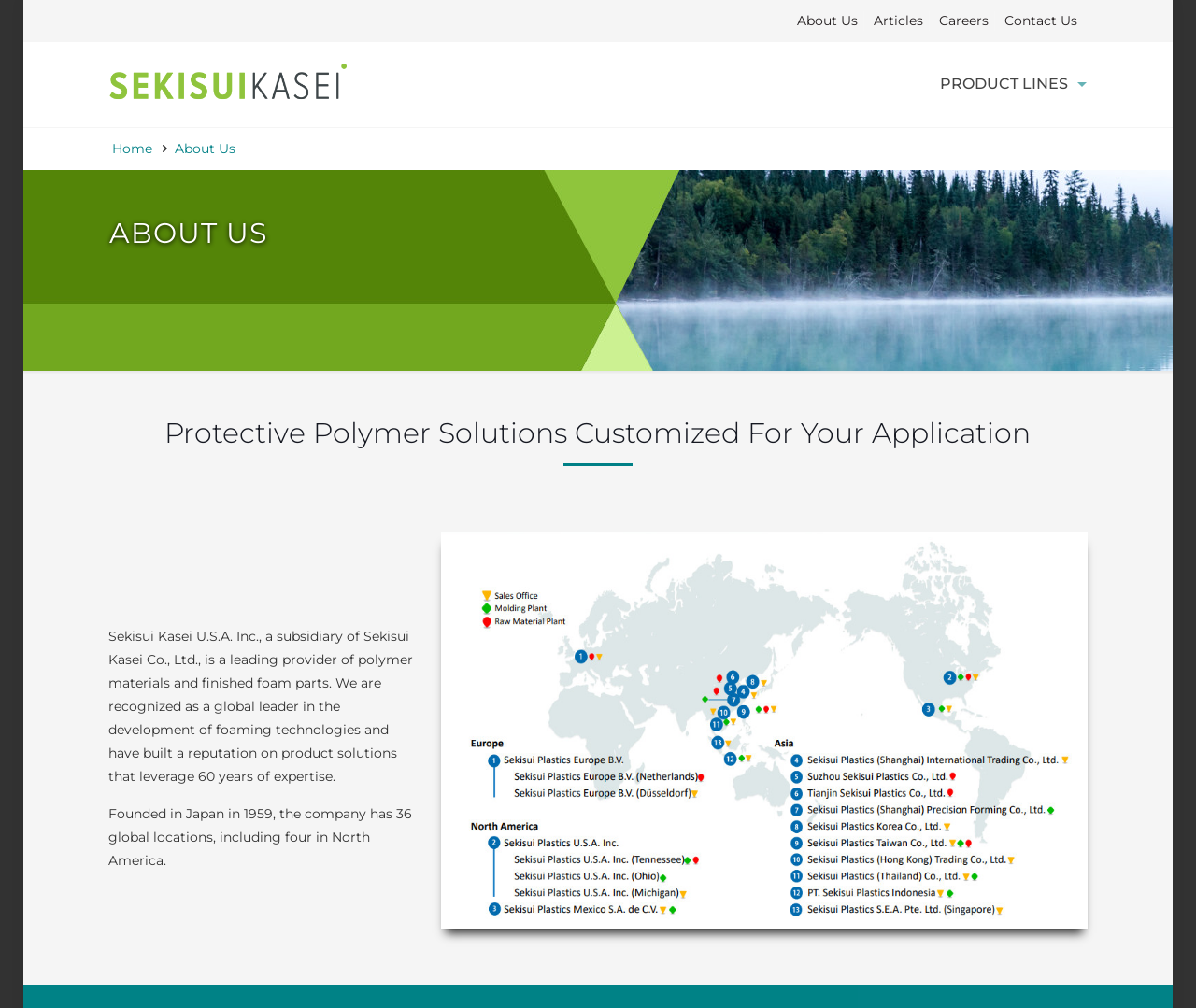Please identify the bounding box coordinates for the region that you need to click to follow this instruction: "click PRODUCT LINES".

[0.77, 0.042, 0.916, 0.125]